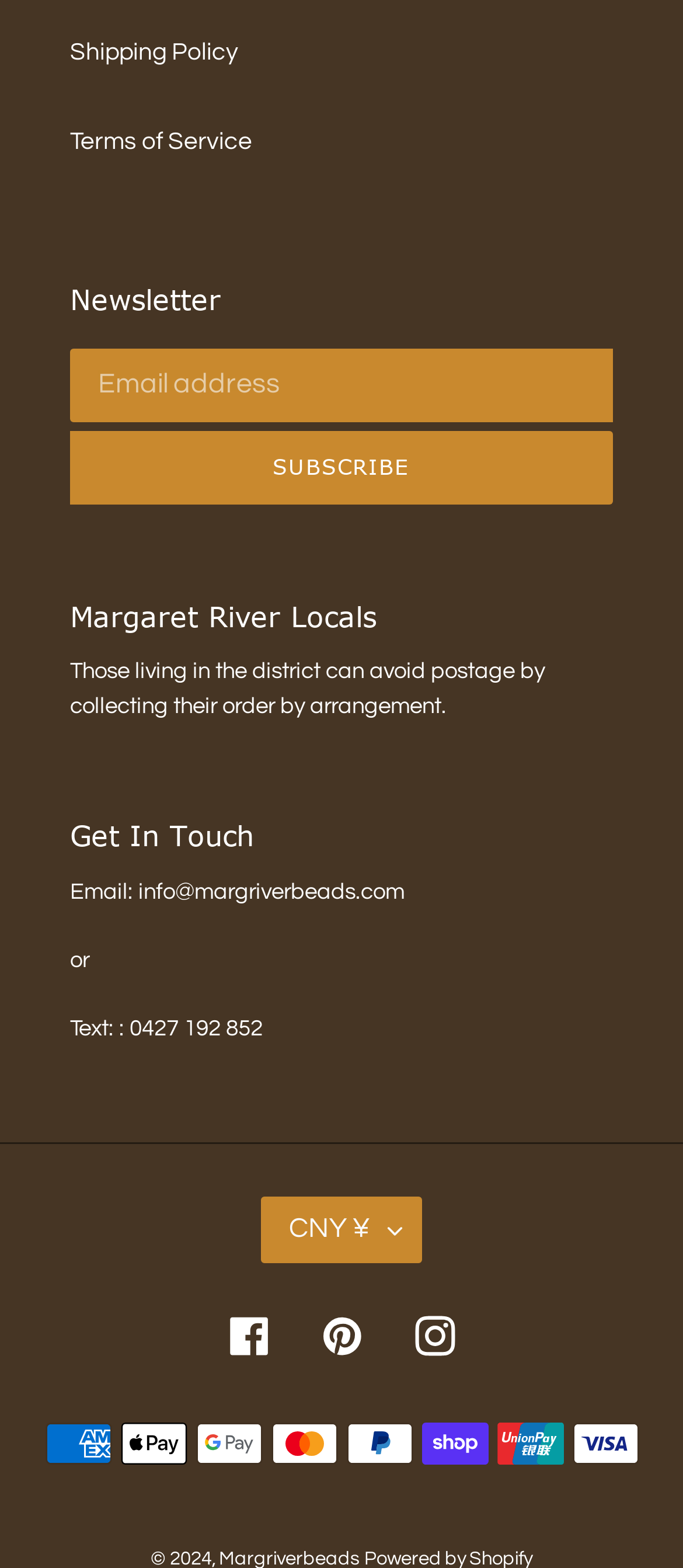Given the description "Powered by Shopify", provide the bounding box coordinates of the corresponding UI element.

[0.533, 0.987, 0.779, 1.0]